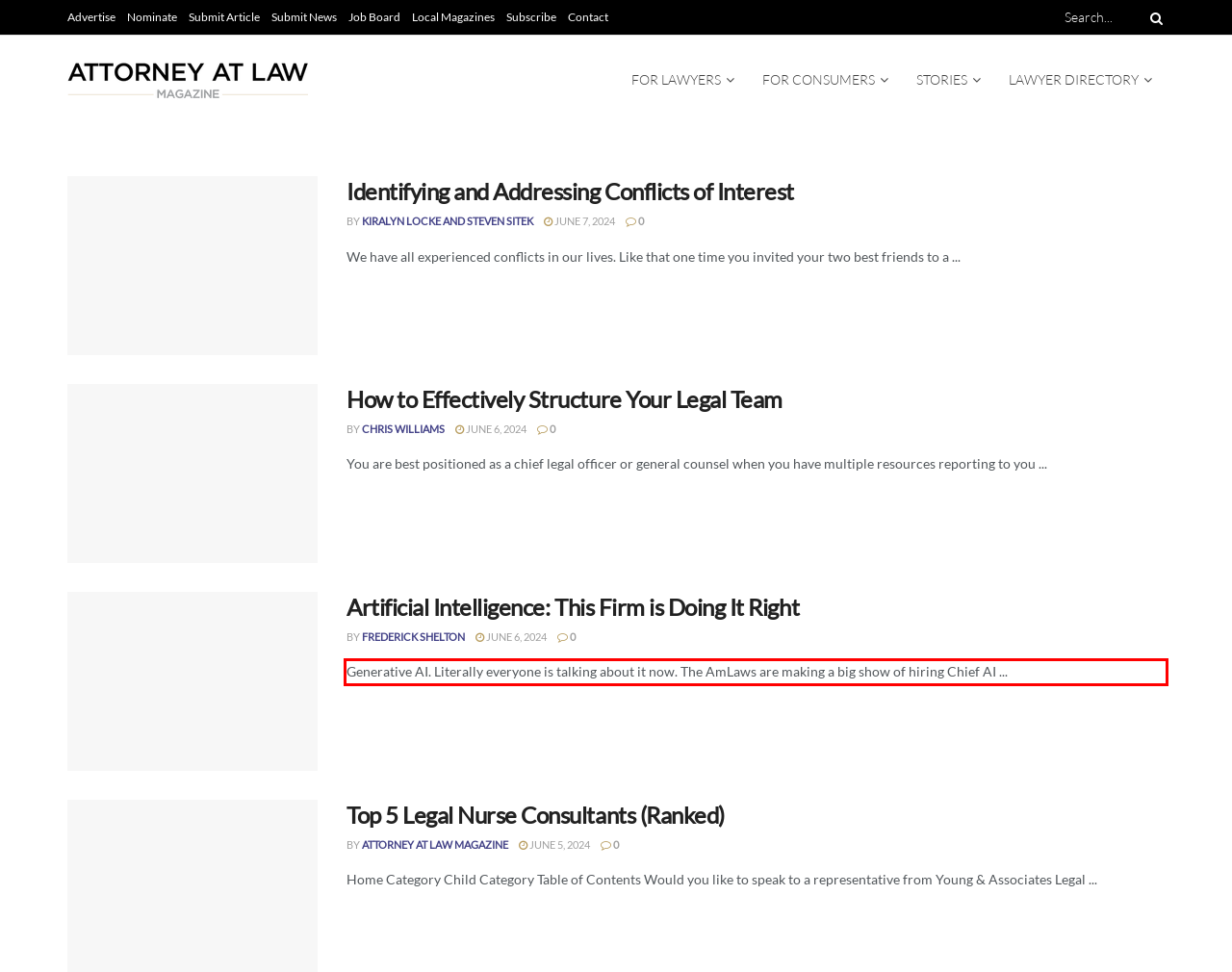You have a screenshot of a webpage with a UI element highlighted by a red bounding box. Use OCR to obtain the text within this highlighted area.

Generative AI. Literally everyone is talking about it now. The AmLaws are making a big show of hiring Chief AI ...